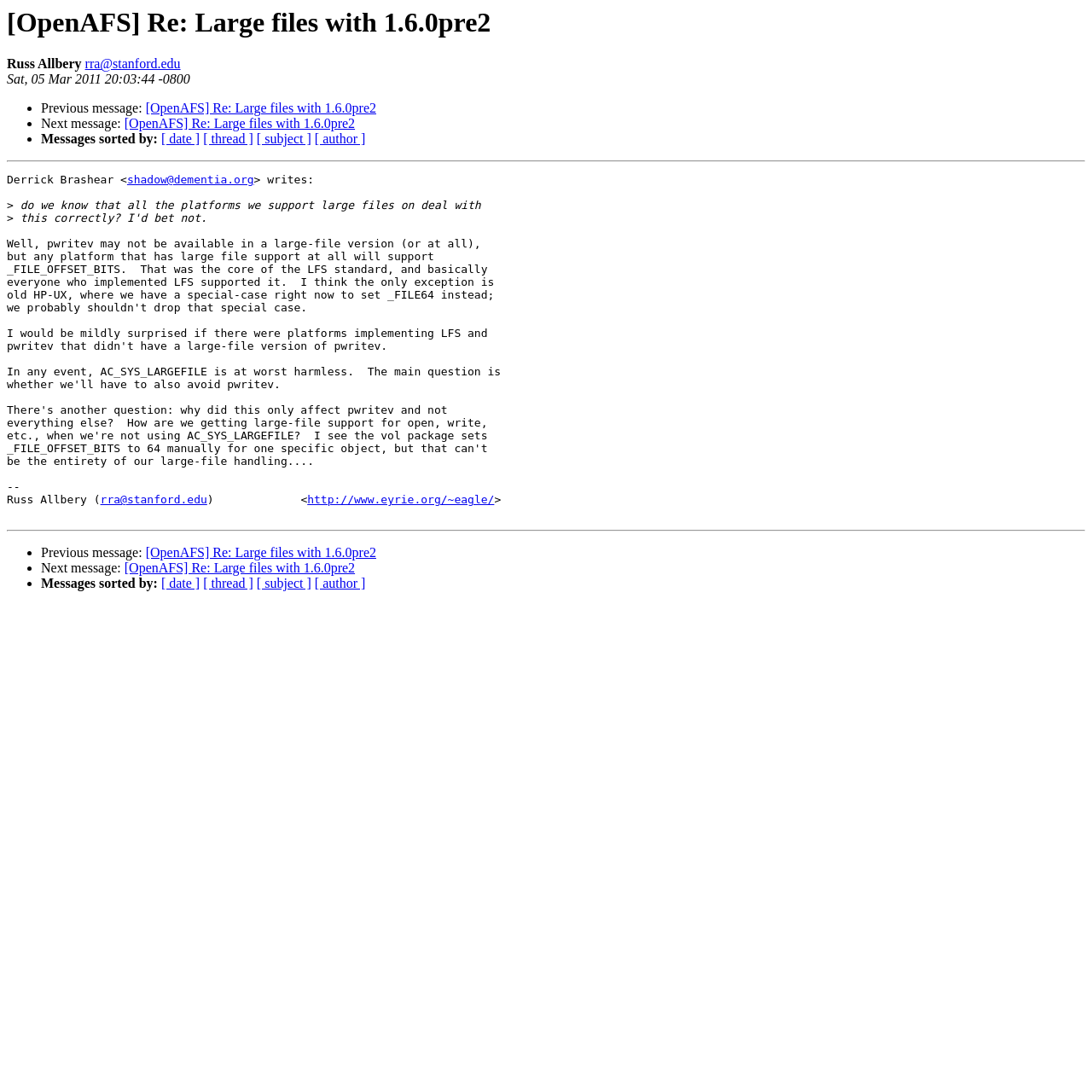Please locate and retrieve the main header text of the webpage.

[OpenAFS] Re: Large files with 1.6.0pre2